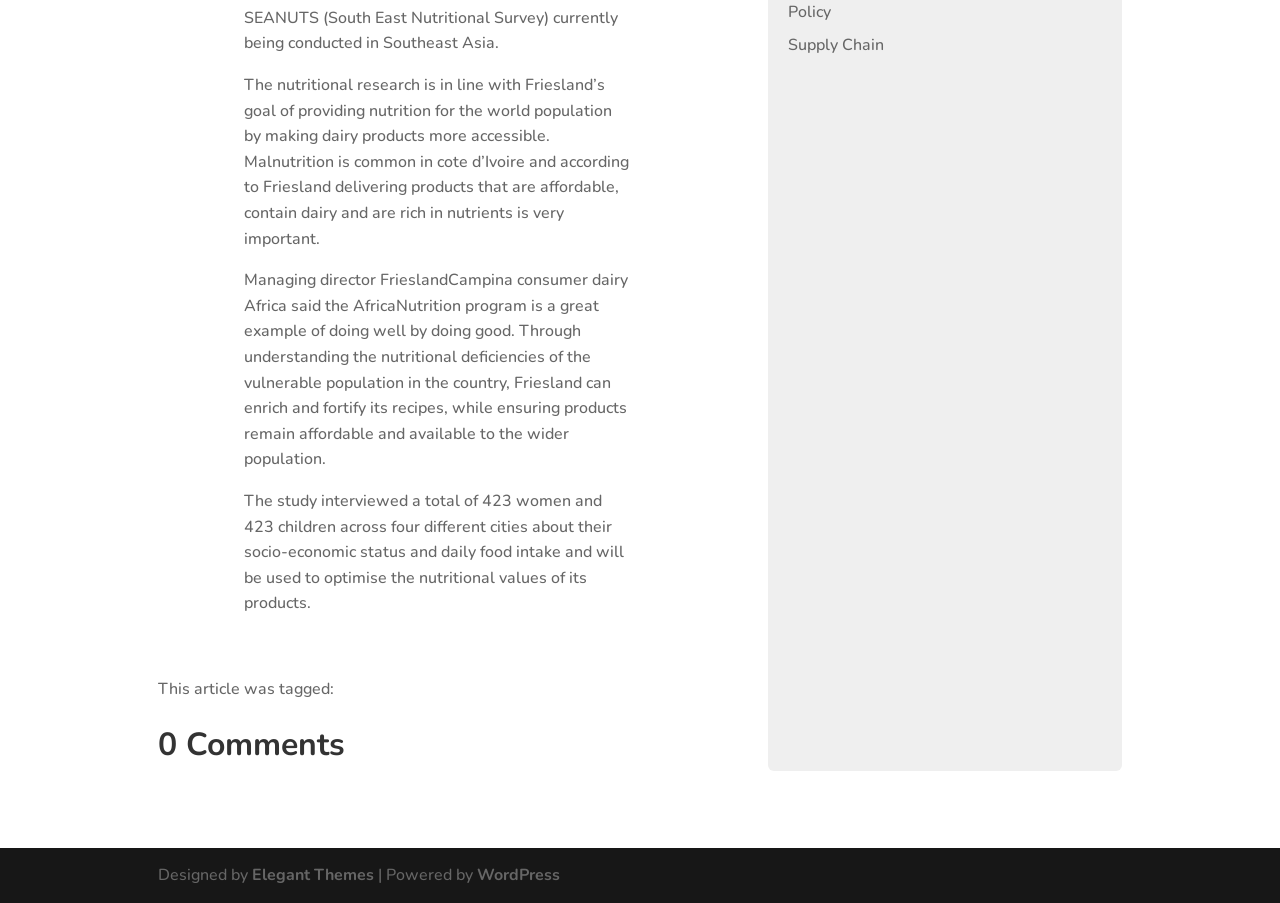Predict the bounding box coordinates for the UI element described as: "title="Teco Catalog.pdf"". The coordinates should be four float numbers between 0 and 1, presented as [left, top, right, bottom].

None